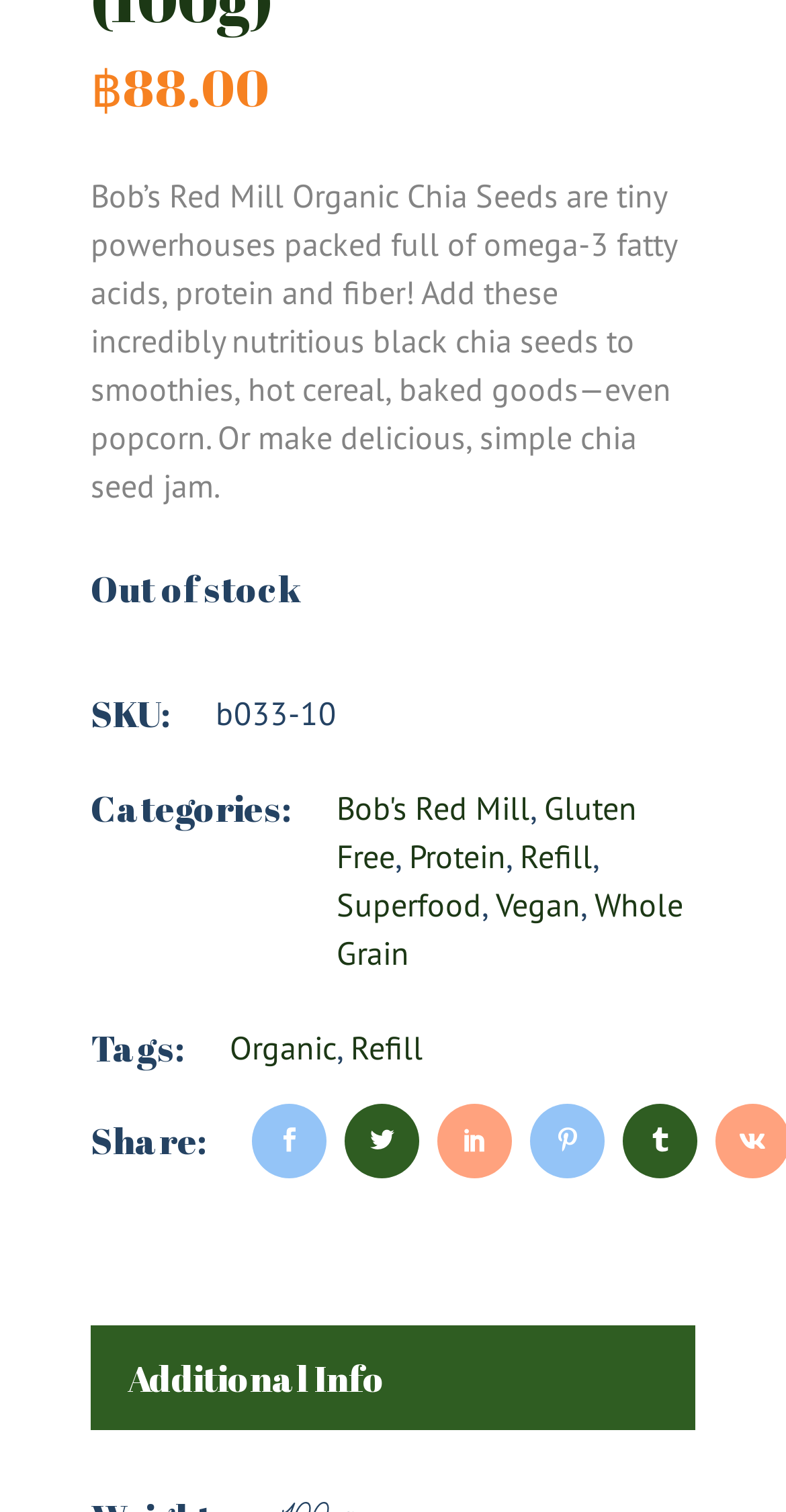Please provide a detailed answer to the question below by examining the image:
Is the product in stock?

The webpage indicates that the product is out of stock, as it explicitly states 'Out of stock' below the product description.